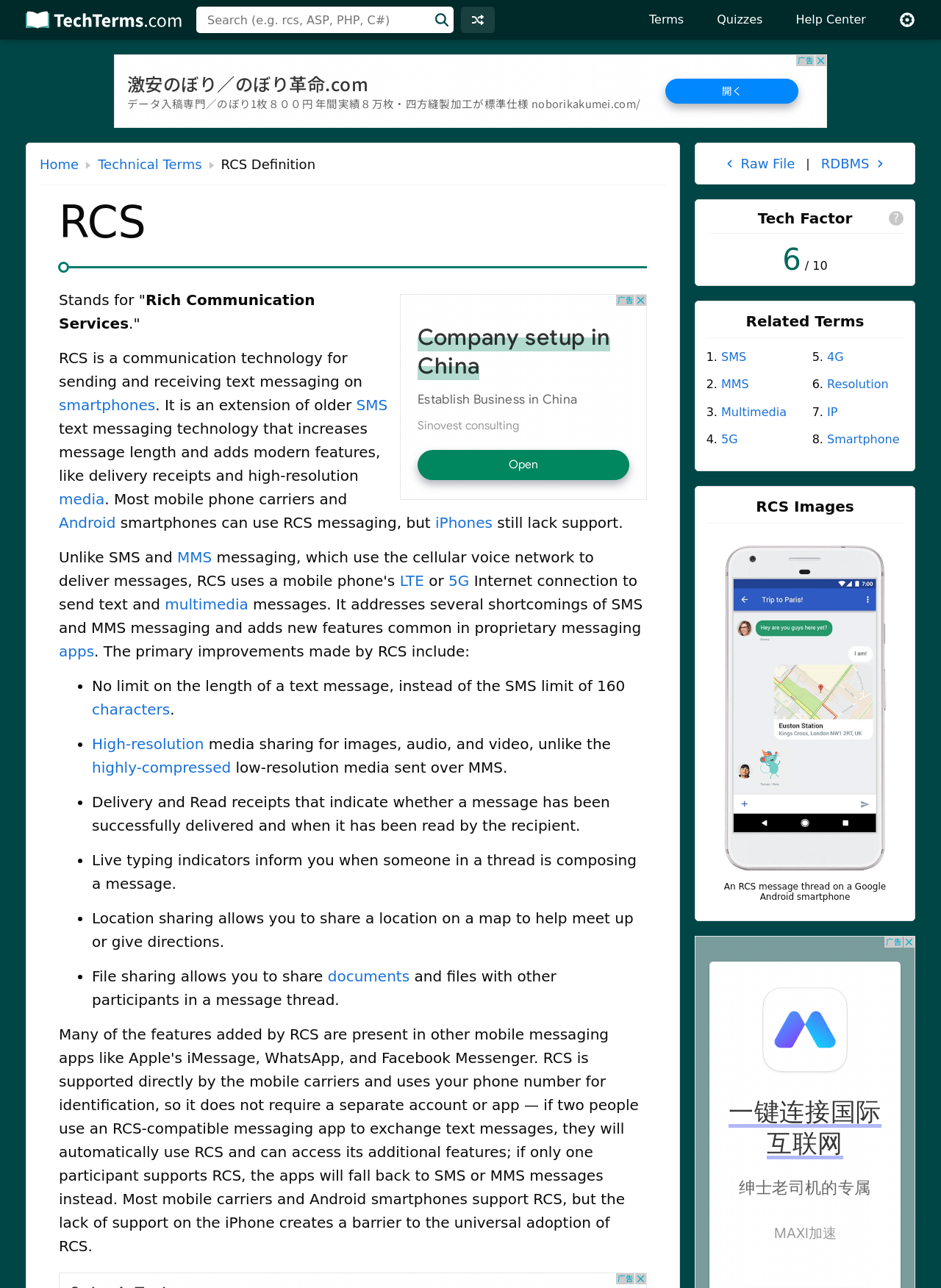What type of media can be shared with RCS?
Based on the image, give a one-word or short phrase answer.

High-resolution images, audio, and video